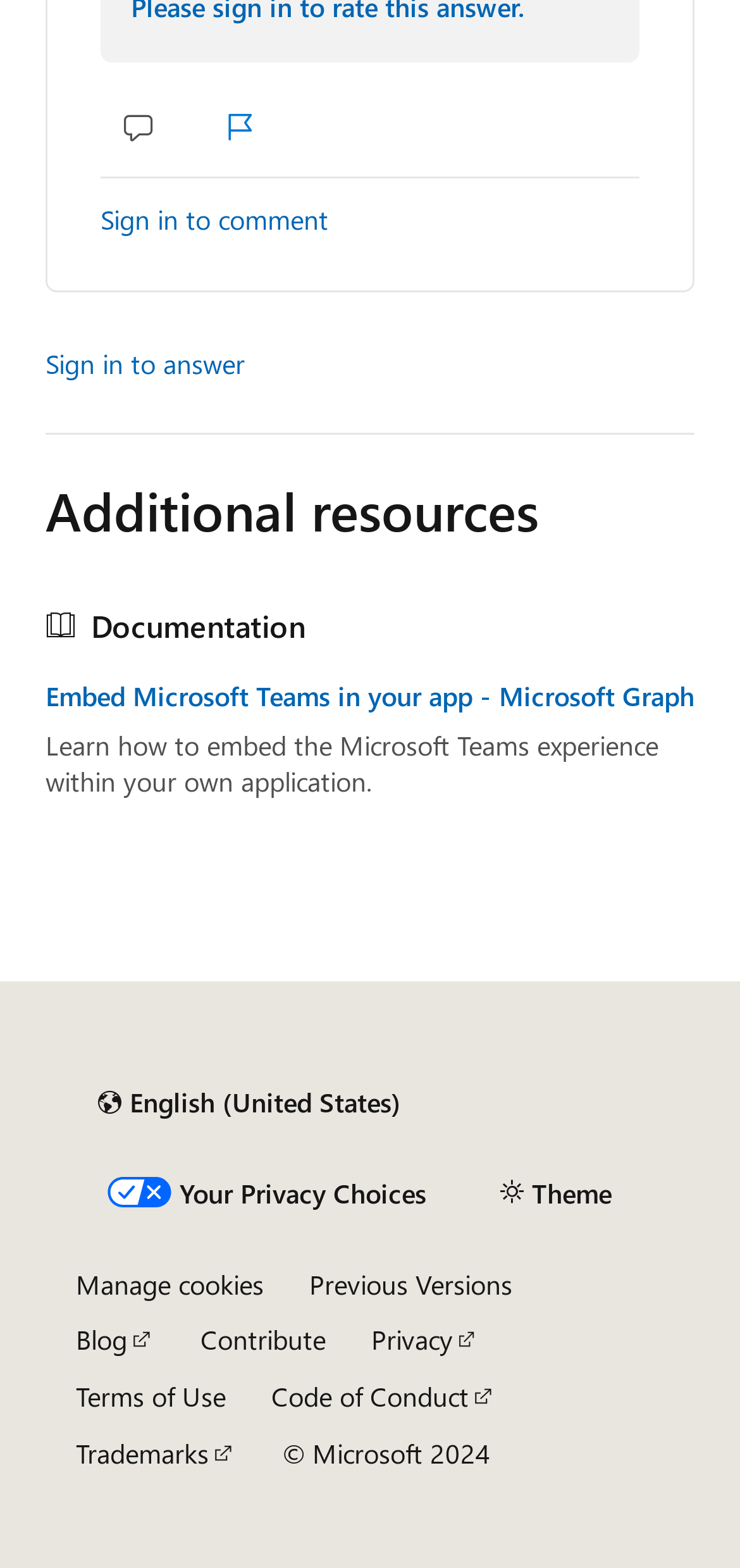Please provide the bounding box coordinates for the element that needs to be clicked to perform the following instruction: "Report a concern". The coordinates should be given as four float numbers between 0 and 1, i.e., [left, top, right, bottom].

[0.272, 0.059, 0.388, 0.103]